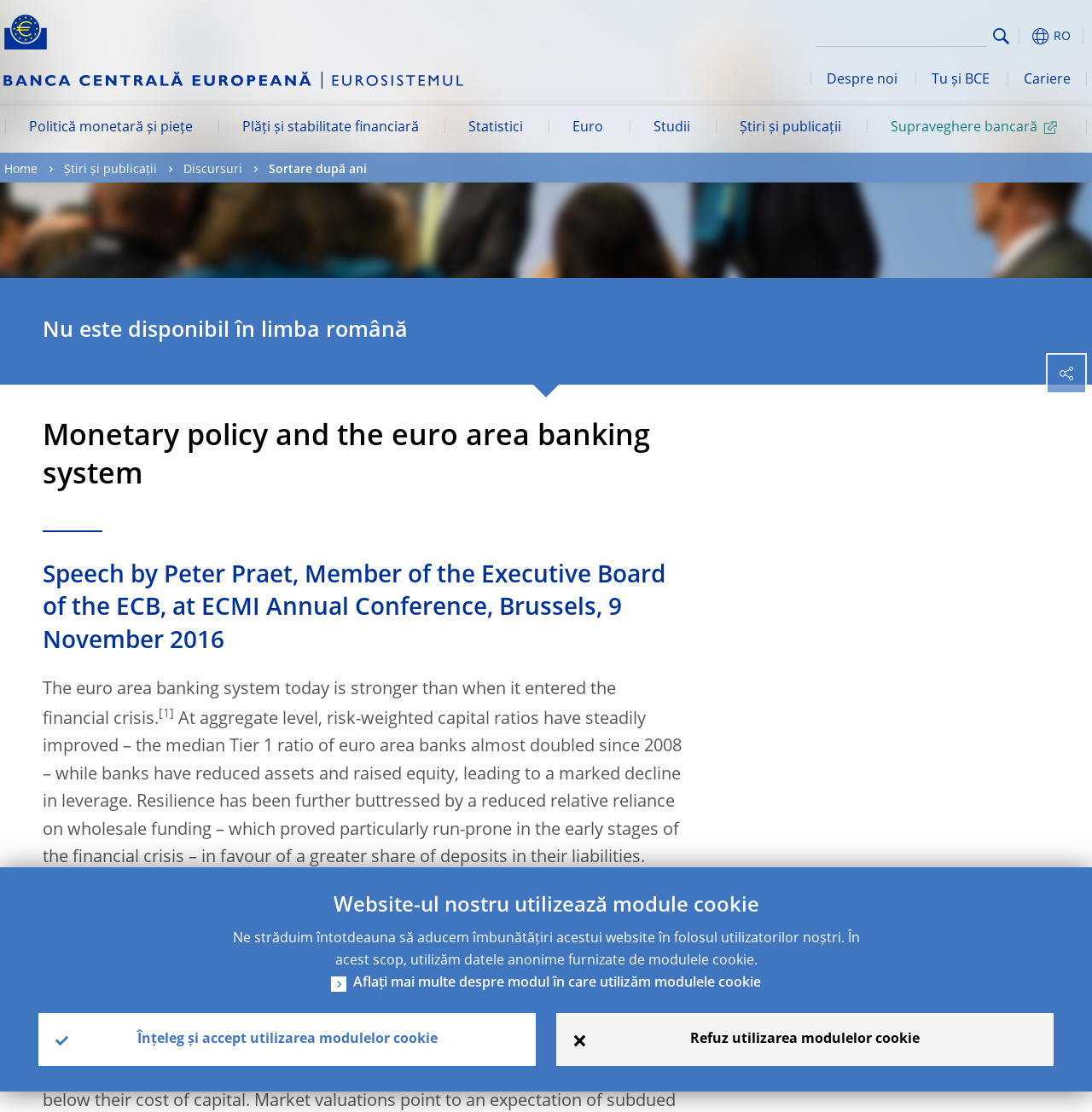What is the current state of the euro area banking system?
Refer to the screenshot and answer in one word or phrase.

Stronger than before the financial crisis